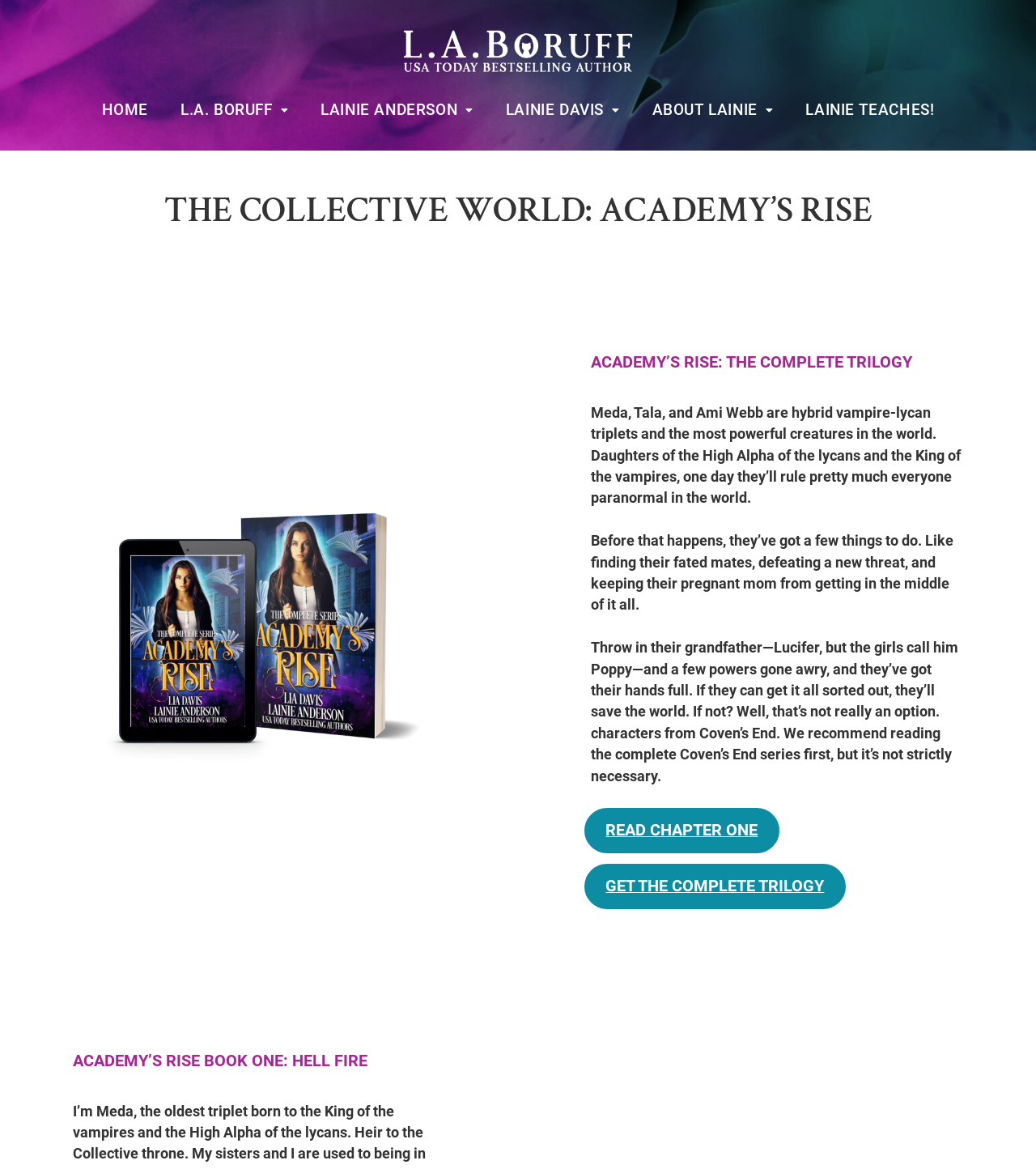Please find the bounding box for the UI component described as follows: "Home".

[0.082, 0.081, 0.159, 0.108]